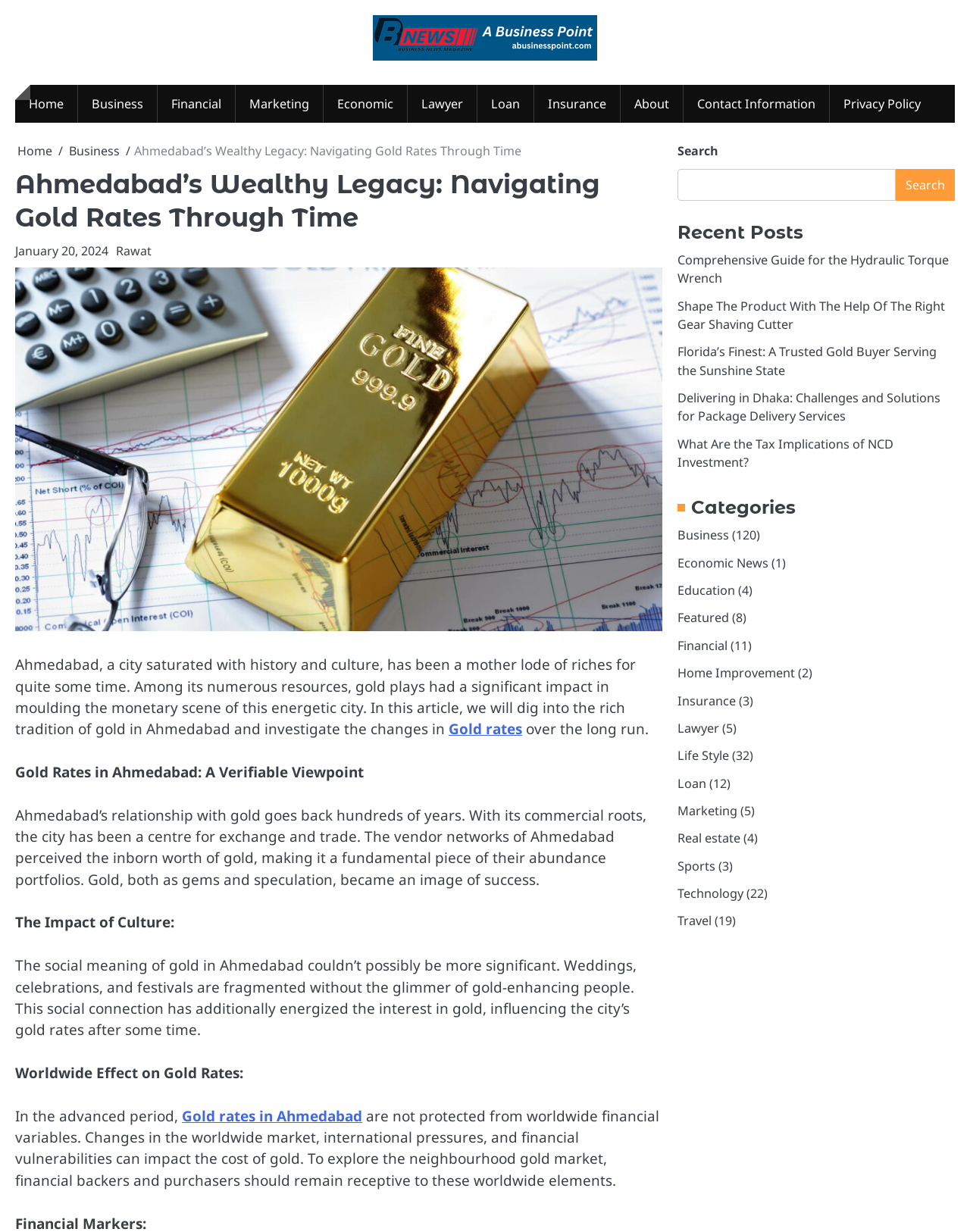Please give the bounding box coordinates of the area that should be clicked to fulfill the following instruction: "Check the 'Recent Posts' section". The coordinates should be in the format of four float numbers from 0 to 1, i.e., [left, top, right, bottom].

[0.698, 0.178, 0.984, 0.2]